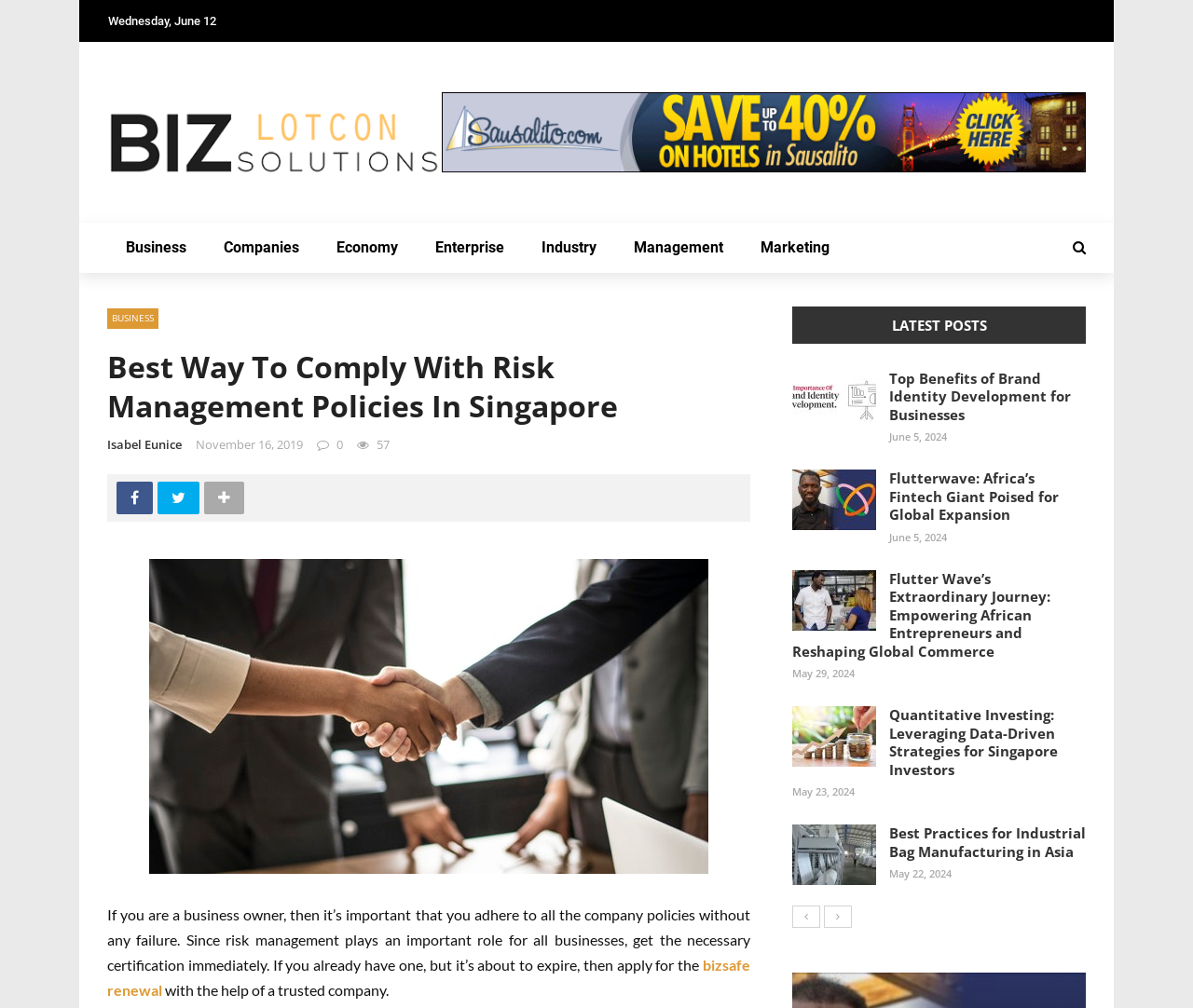Using the description "Isabel Eunice", locate and provide the bounding box of the UI element.

[0.09, 0.433, 0.152, 0.449]